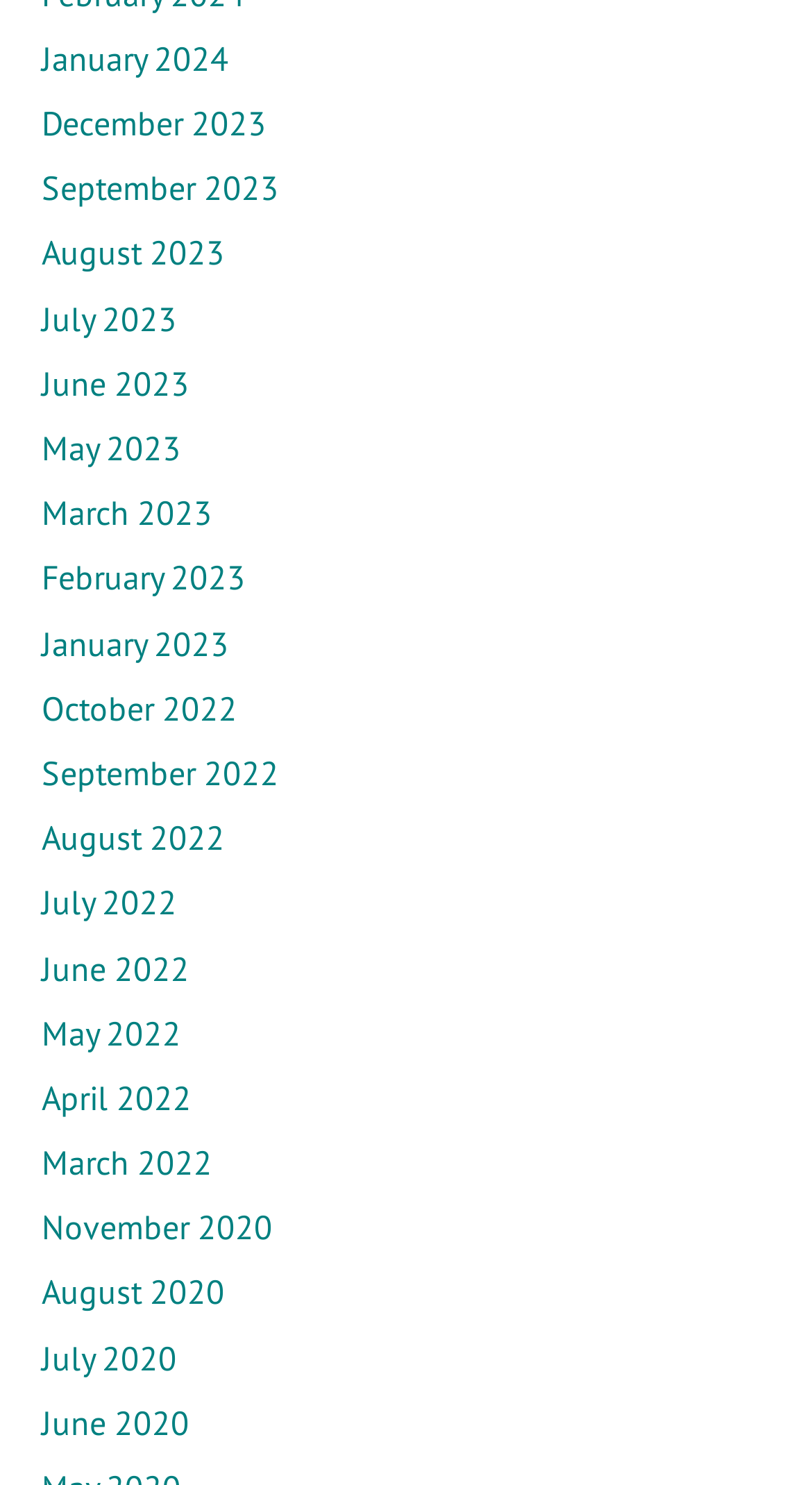Answer the following query with a single word or phrase:
What is the latest month listed?

January 2024